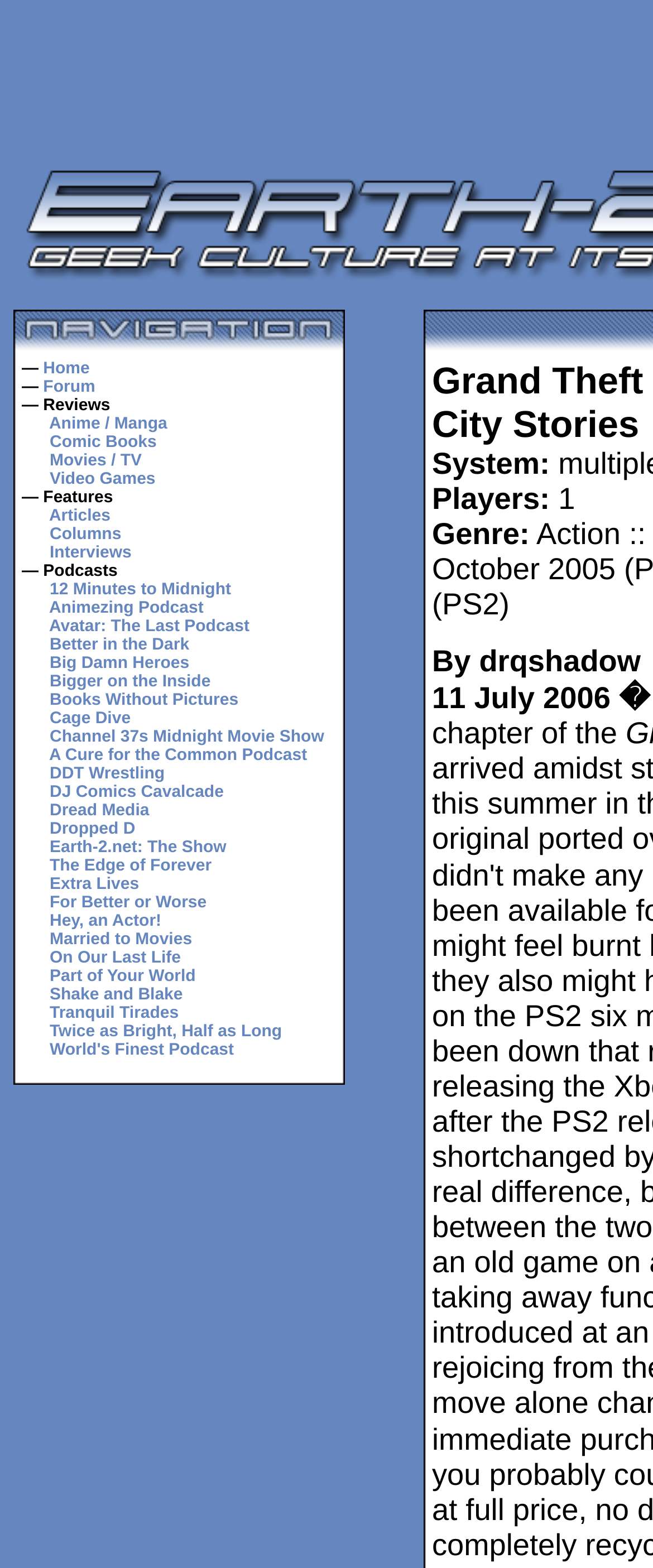What is the main topic of this website?
Please provide a single word or phrase based on the screenshot.

Geek culture